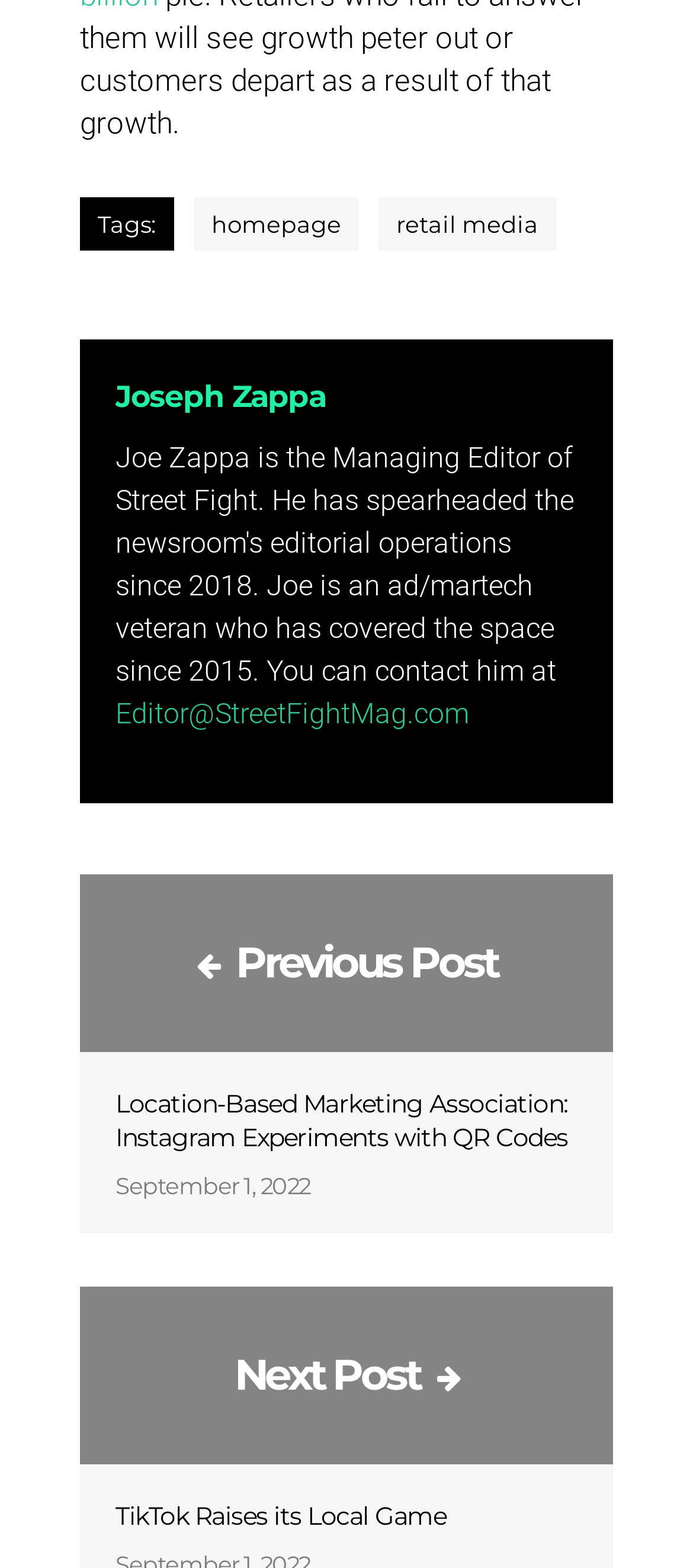Please identify the bounding box coordinates of the element's region that I should click in order to complete the following instruction: "view Joseph Zappa's profile". The bounding box coordinates consist of four float numbers between 0 and 1, i.e., [left, top, right, bottom].

[0.167, 0.241, 0.469, 0.264]